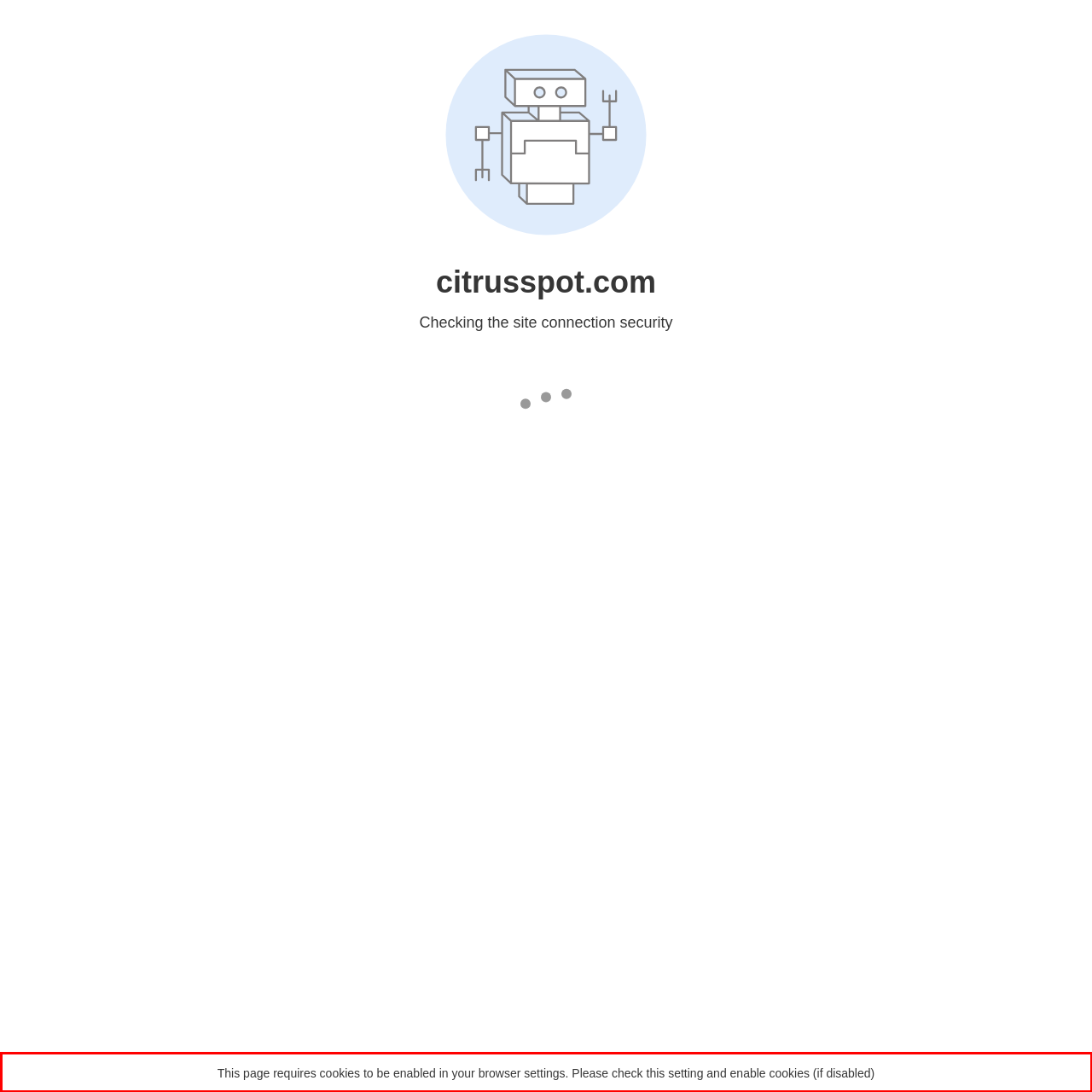You are provided with a screenshot of a webpage that includes a red bounding box. Extract and generate the text content found within the red bounding box.

This page requires cookies to be enabled in your browser settings. Please check this setting and enable cookies (if disabled)